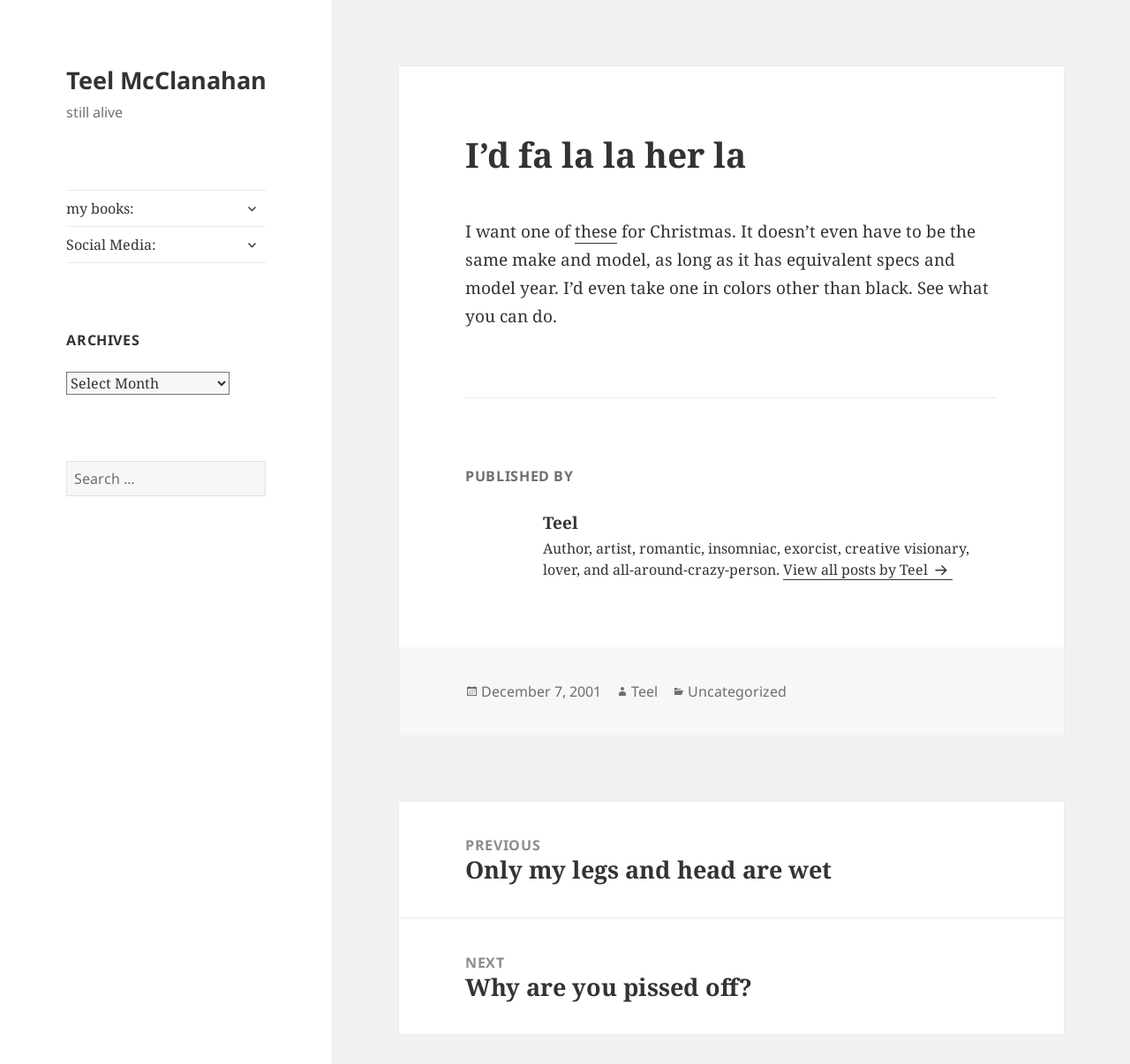Please answer the following question using a single word or phrase: 
What is the author's name?

Teel